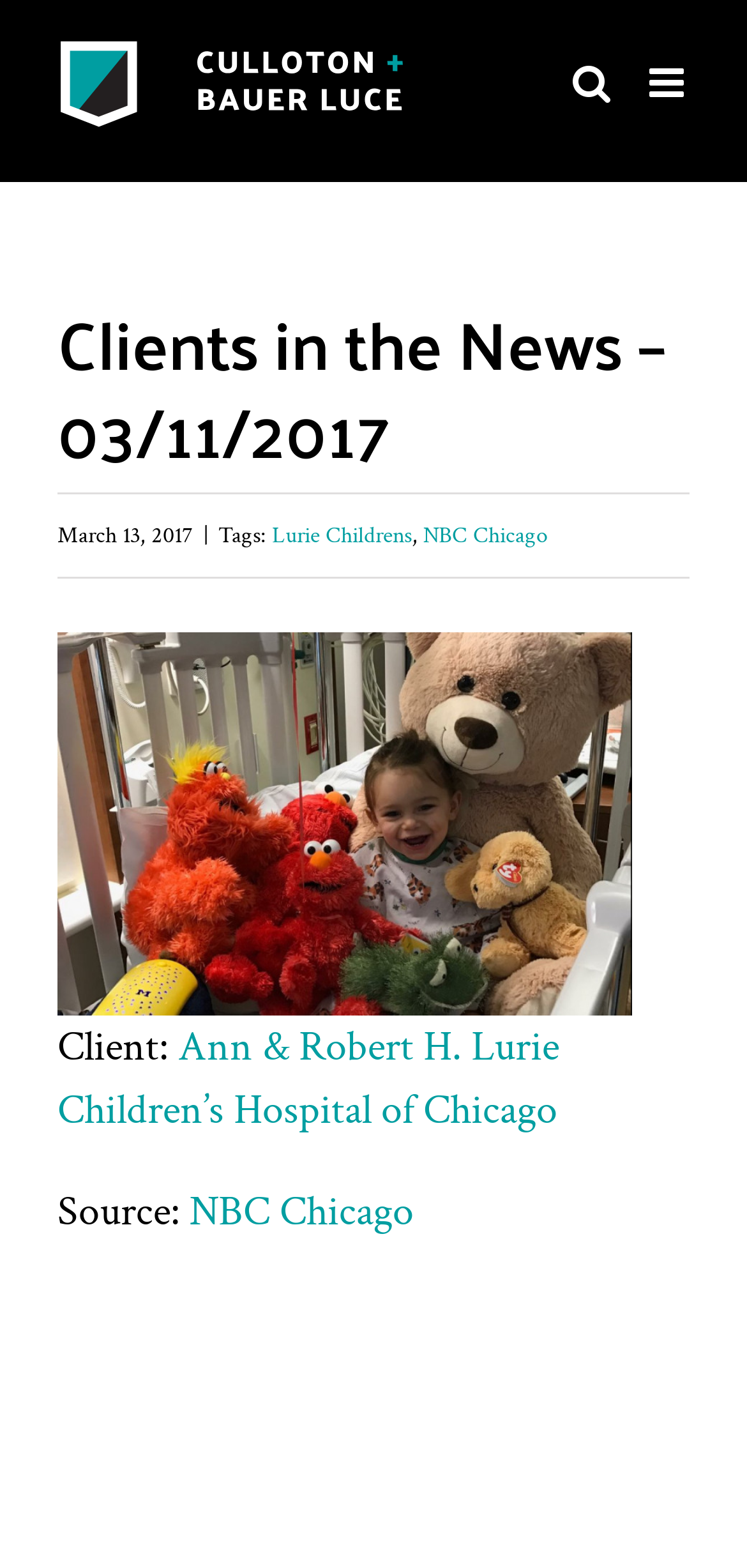Identify the bounding box coordinates of the clickable section necessary to follow the following instruction: "Toggle mobile menu". The coordinates should be presented as four float numbers from 0 to 1, i.e., [left, top, right, bottom].

[0.869, 0.04, 0.923, 0.066]